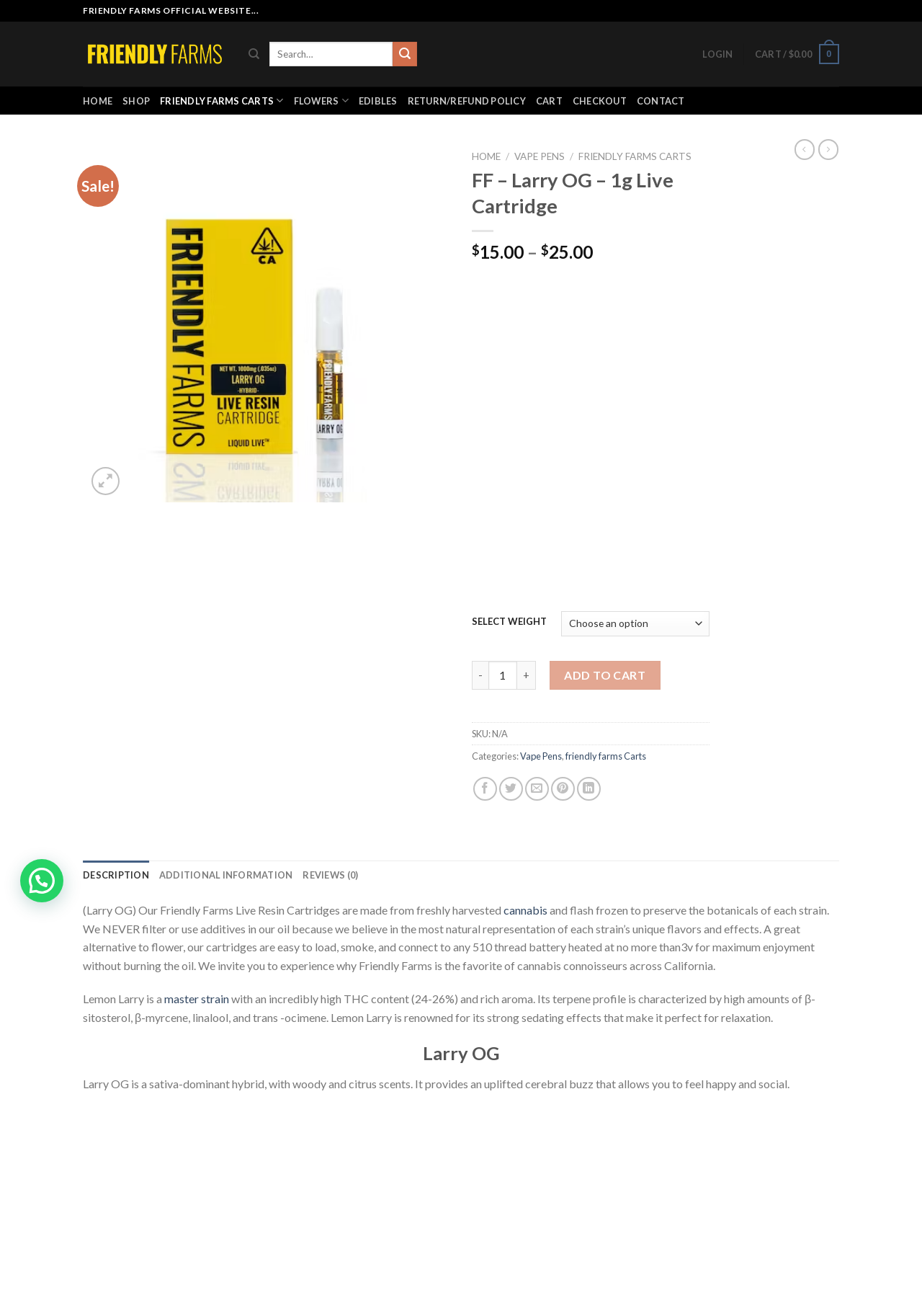Your task is to find and give the main heading text of the webpage.

FF – Larry OG – 1g Live Cartridge